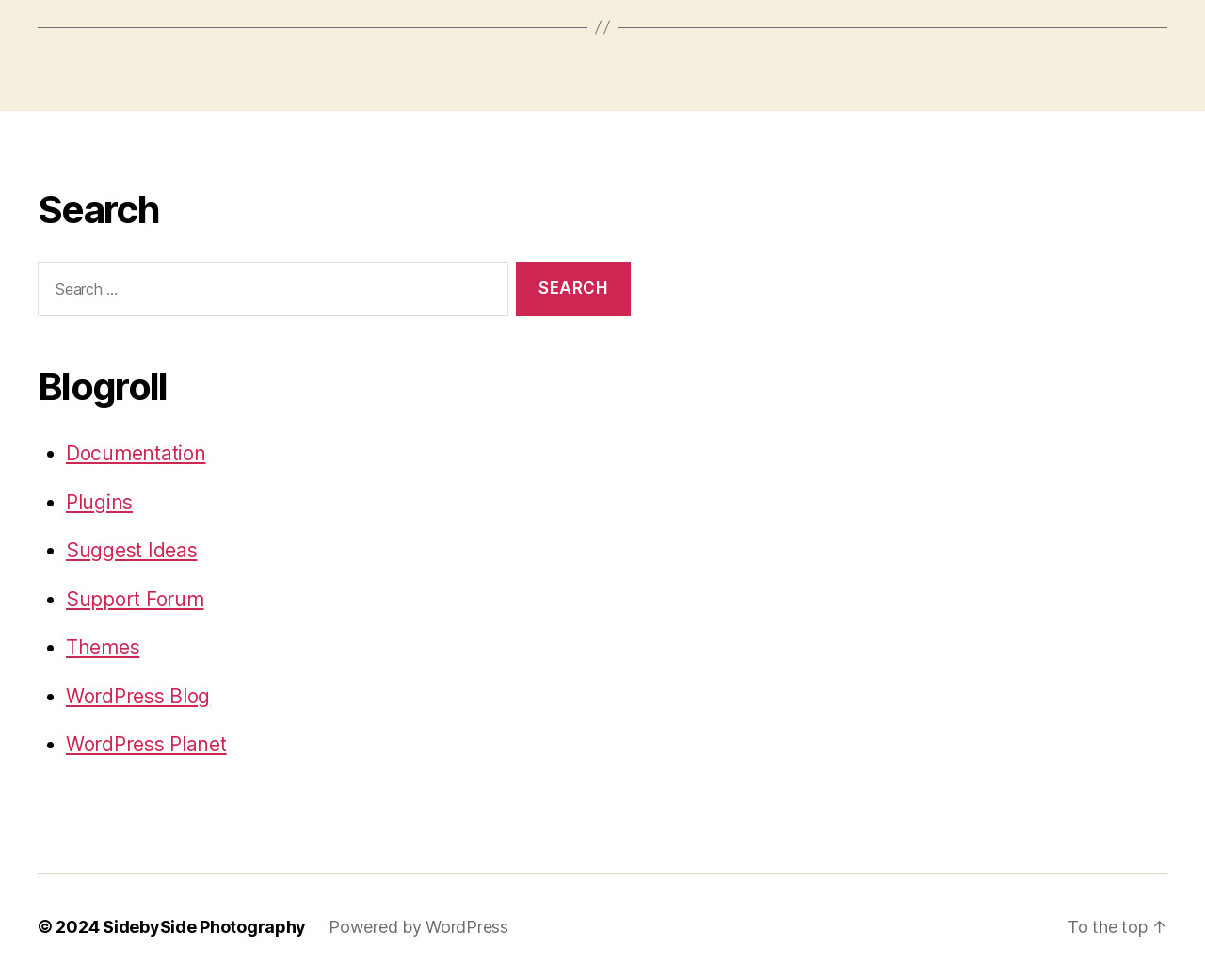What is the main function of the search box?
Using the image as a reference, answer with just one word or a short phrase.

Search for content